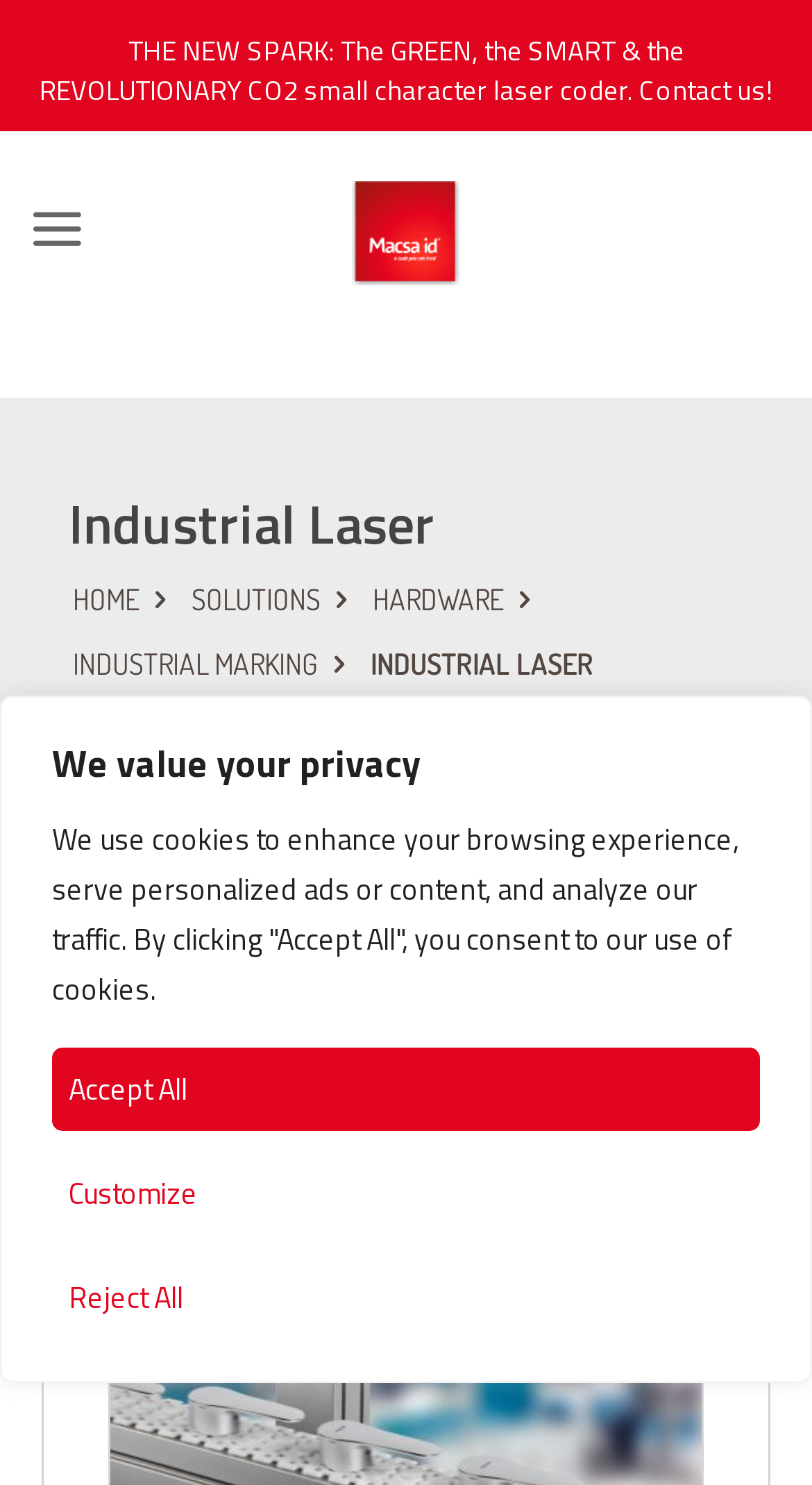What type of equipment is mentioned on the webpage?
Please respond to the question with a detailed and informative answer.

The webpage mentions 'Complete industrial marking equipment' in a heading, indicating that the company provides equipment for industrial marking purposes.